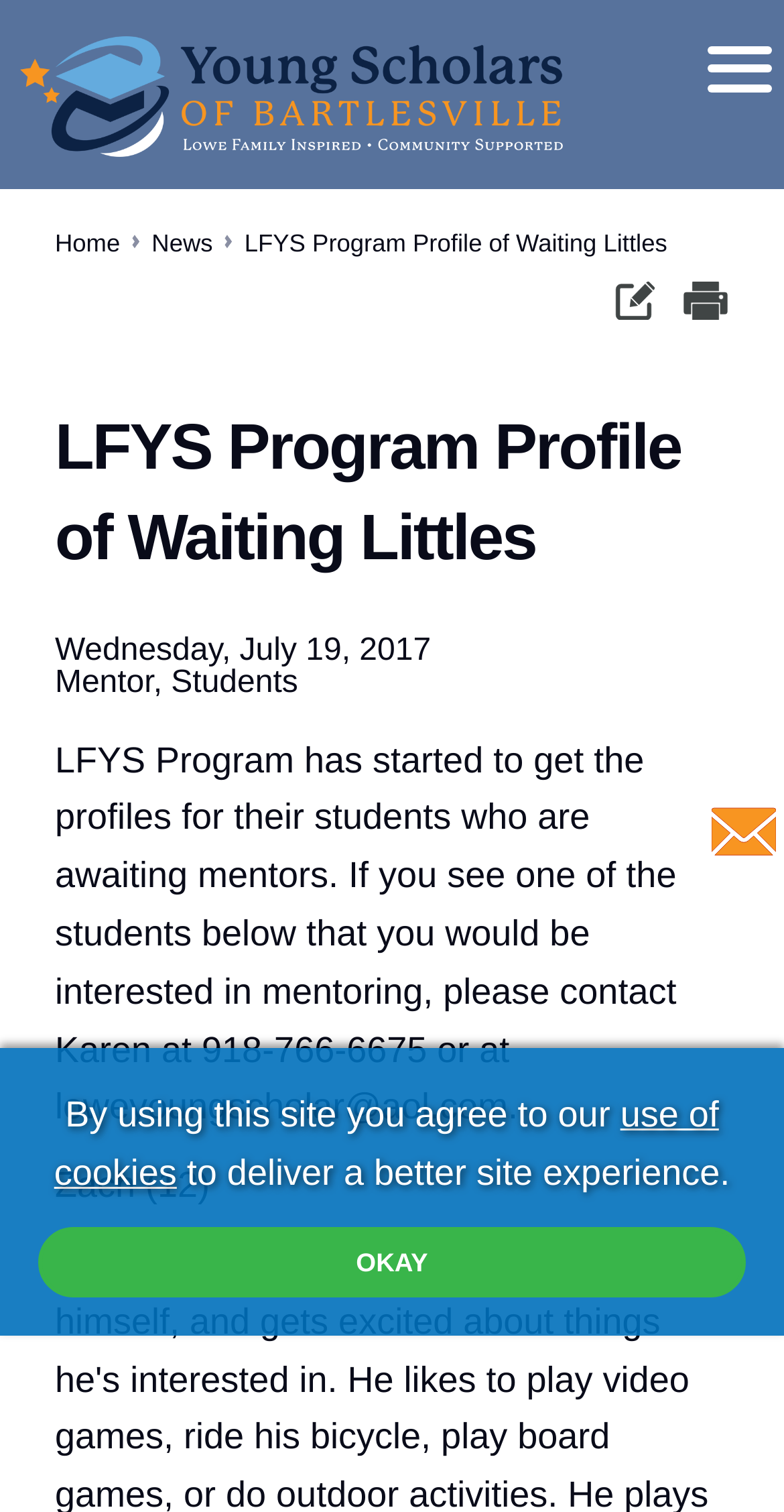Provide the bounding box coordinates for the UI element that is described as: "title="Contact us today!"".

[0.908, 0.528, 0.99, 0.573]